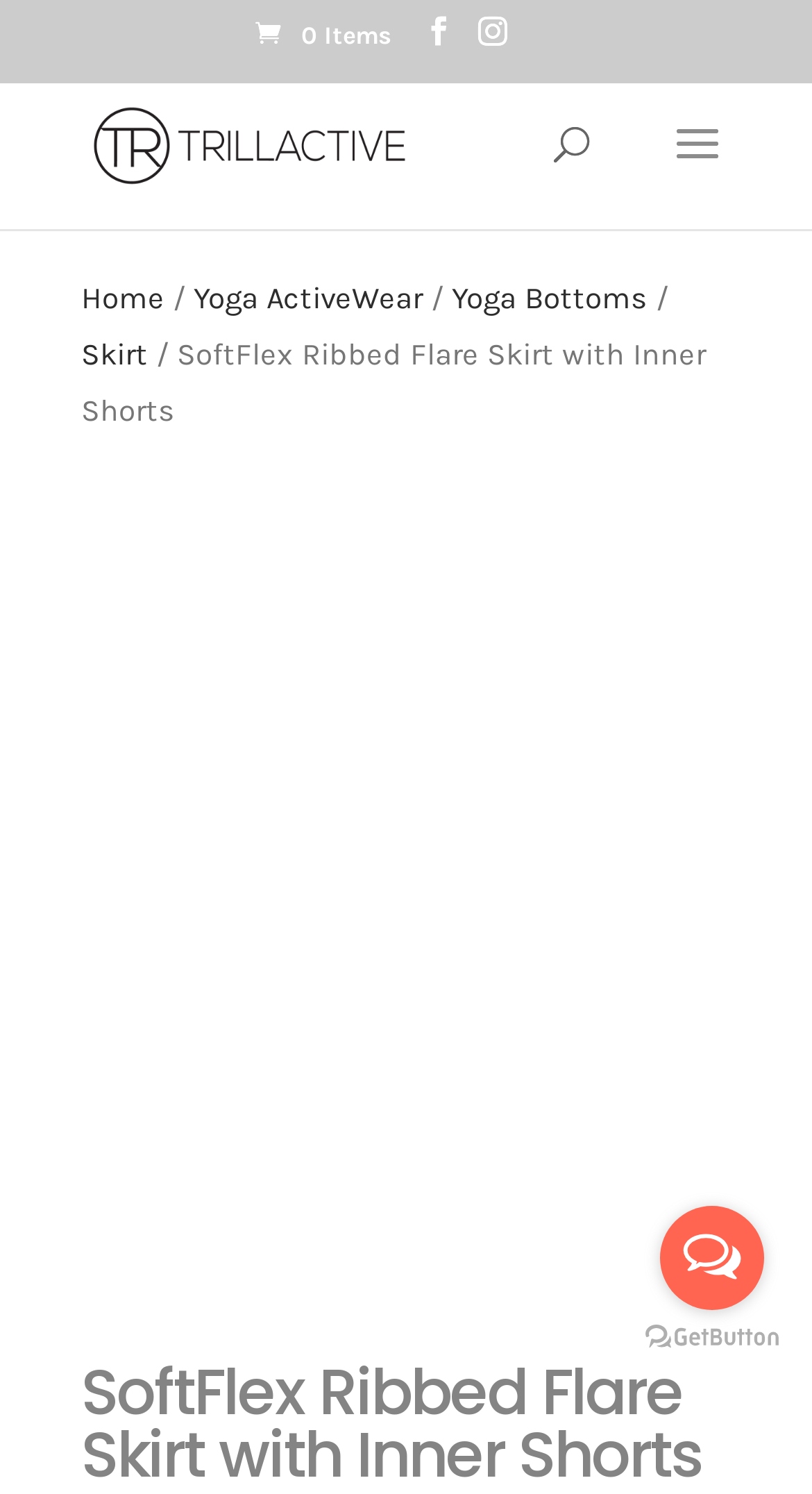Can you determine the main header of this webpage?

SoftFlex Ribbed Flare Skirt with Inner Shorts